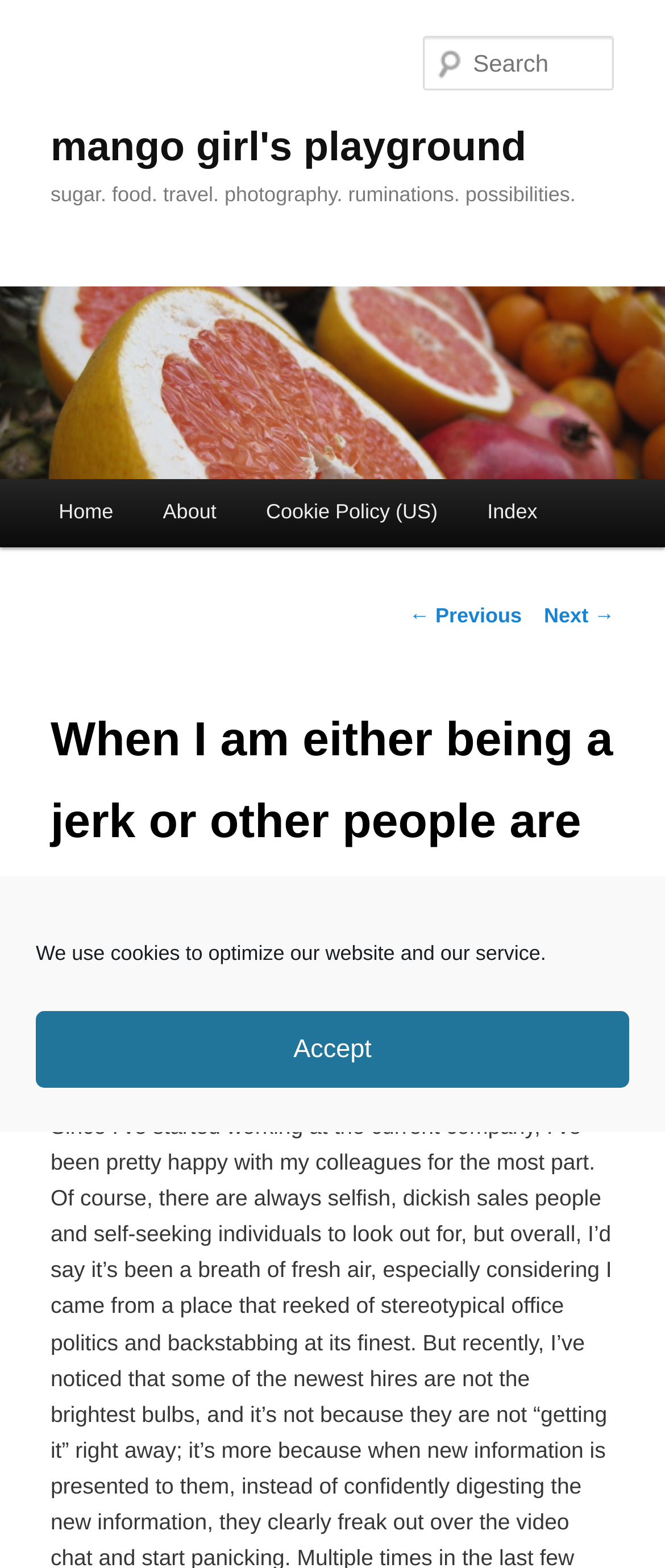What is the purpose of the button 'Accept'?
Please provide a single word or phrase as your answer based on the image.

to accept cookies